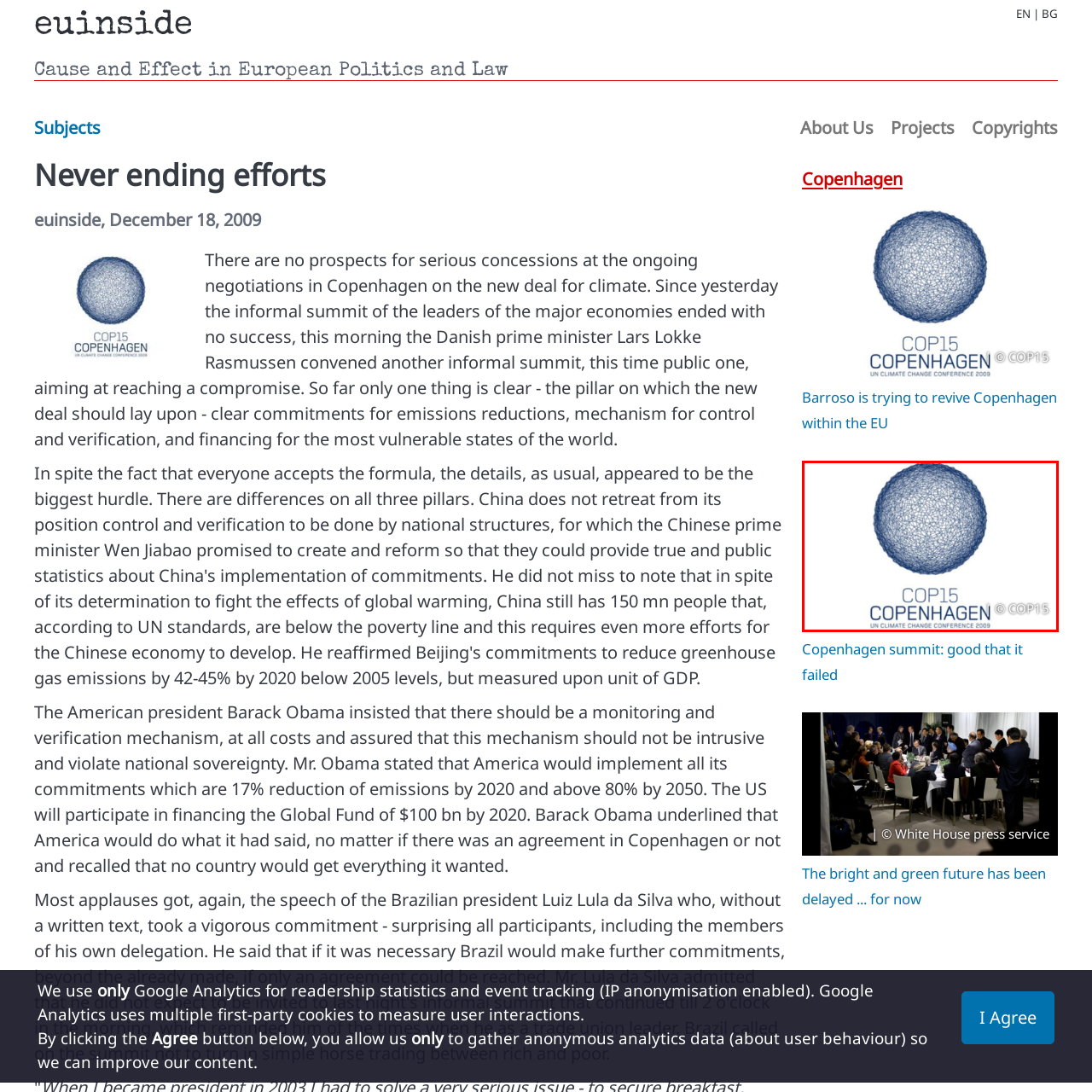Focus on the picture inside the red-framed area and provide a one-word or short phrase response to the following question:
What is symbolized by the circular pattern in the COP15 logo?

Connectivity and unity